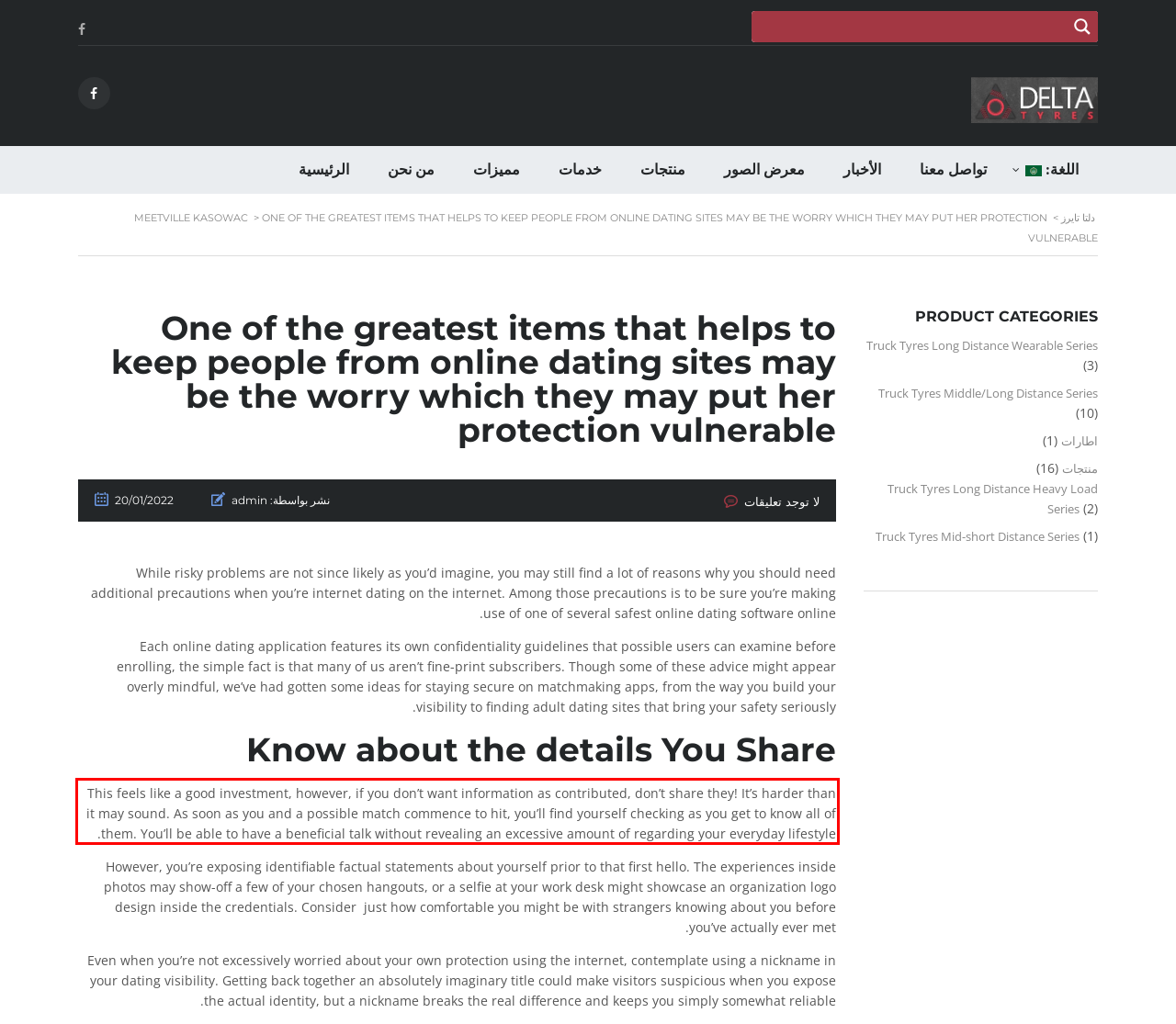Your task is to recognize and extract the text content from the UI element enclosed in the red bounding box on the webpage screenshot.

This feels like a good investment, however, if you don’t want information as contributed, don’t share they! It’s harder than it may sound. As soon as you and a possible match commence to hit, you’ll find yourself checking as you get to know all of them. You’ll be able to have a beneficial talk without revealing an excessive amount of regarding your everyday lifestyle.